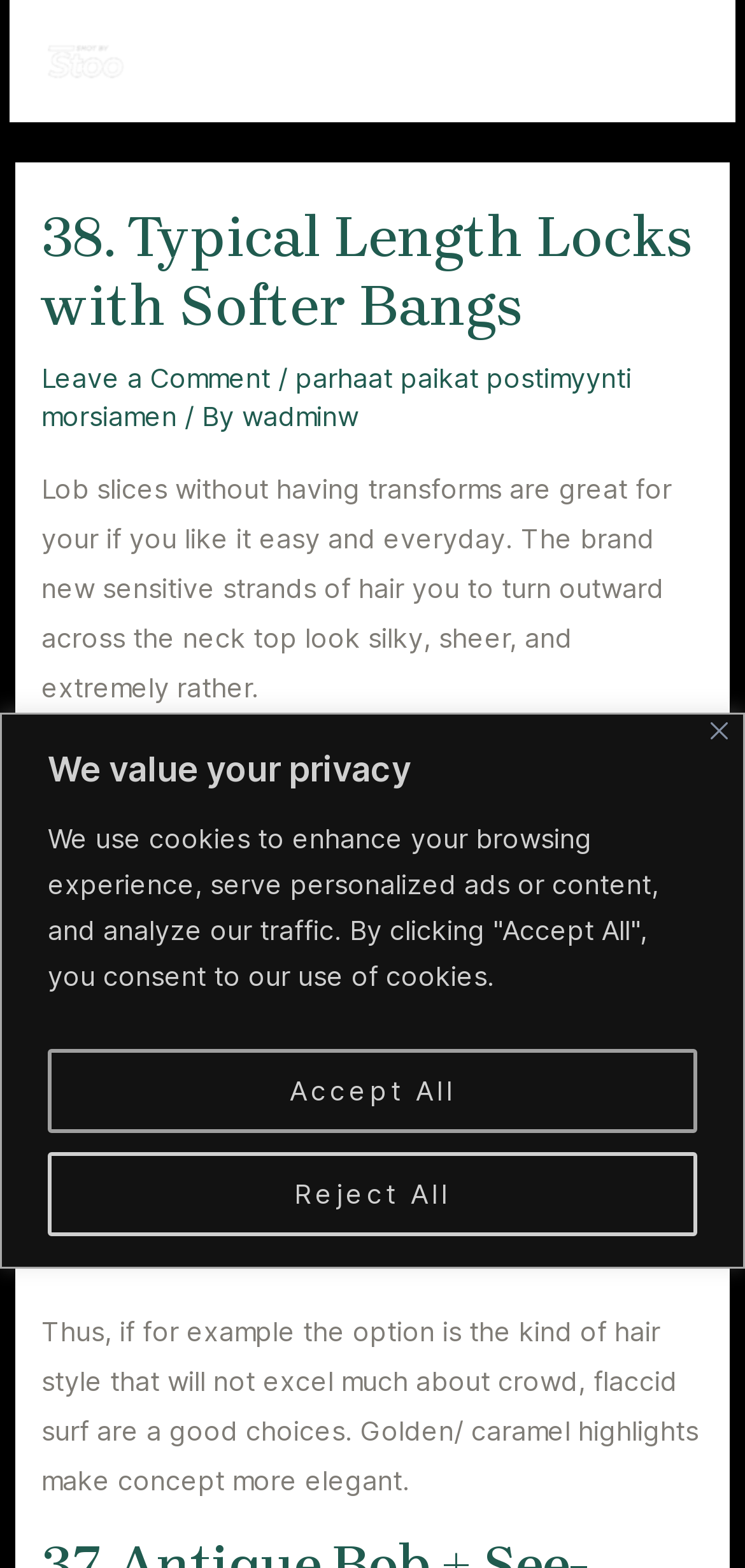What is the topic of the webpage?
Answer the question using a single word or phrase, according to the image.

Hair styles